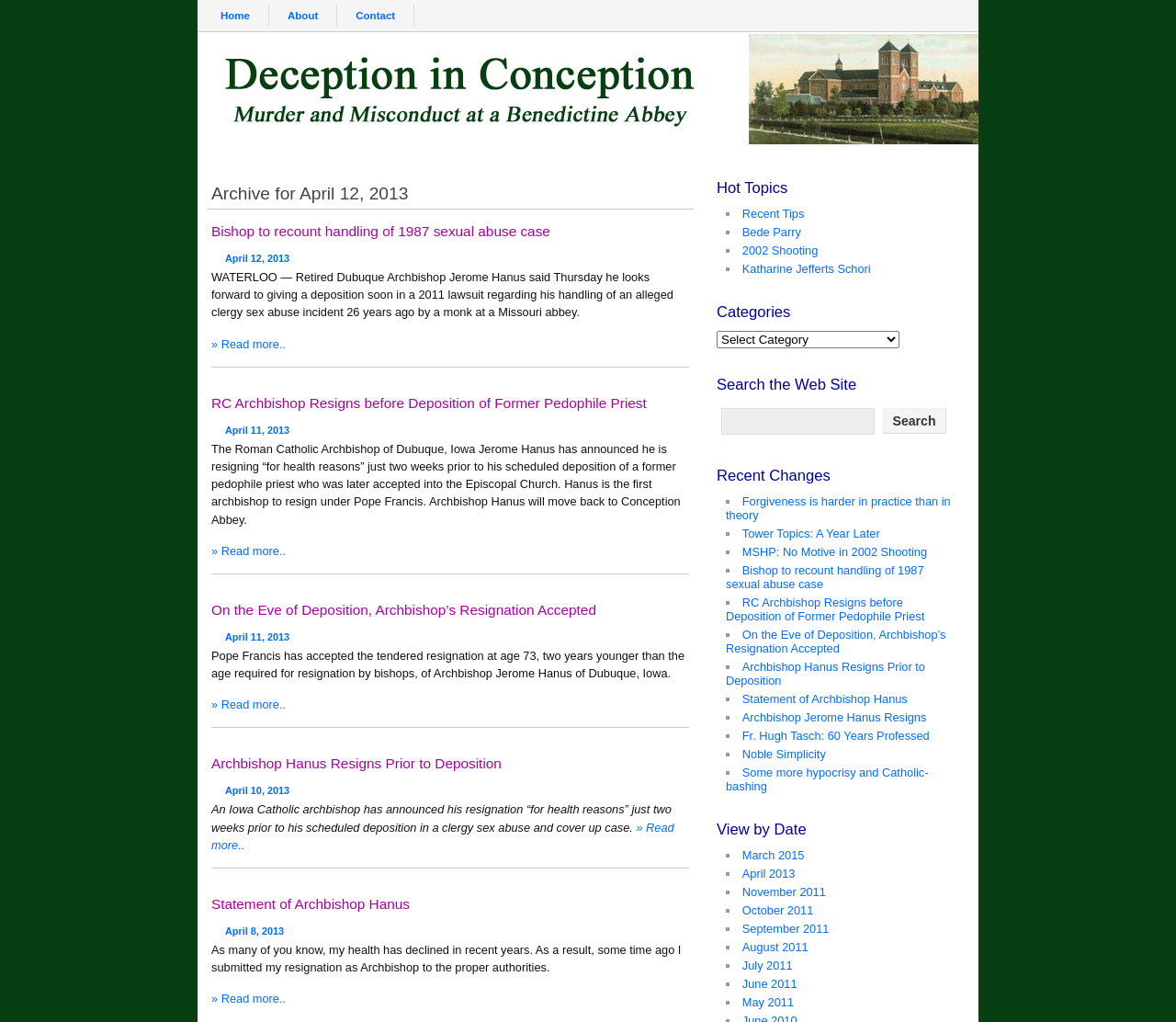Provide the bounding box coordinates of the area you need to click to execute the following instruction: "View 'Recent Tips'".

[0.631, 0.202, 0.684, 0.216]